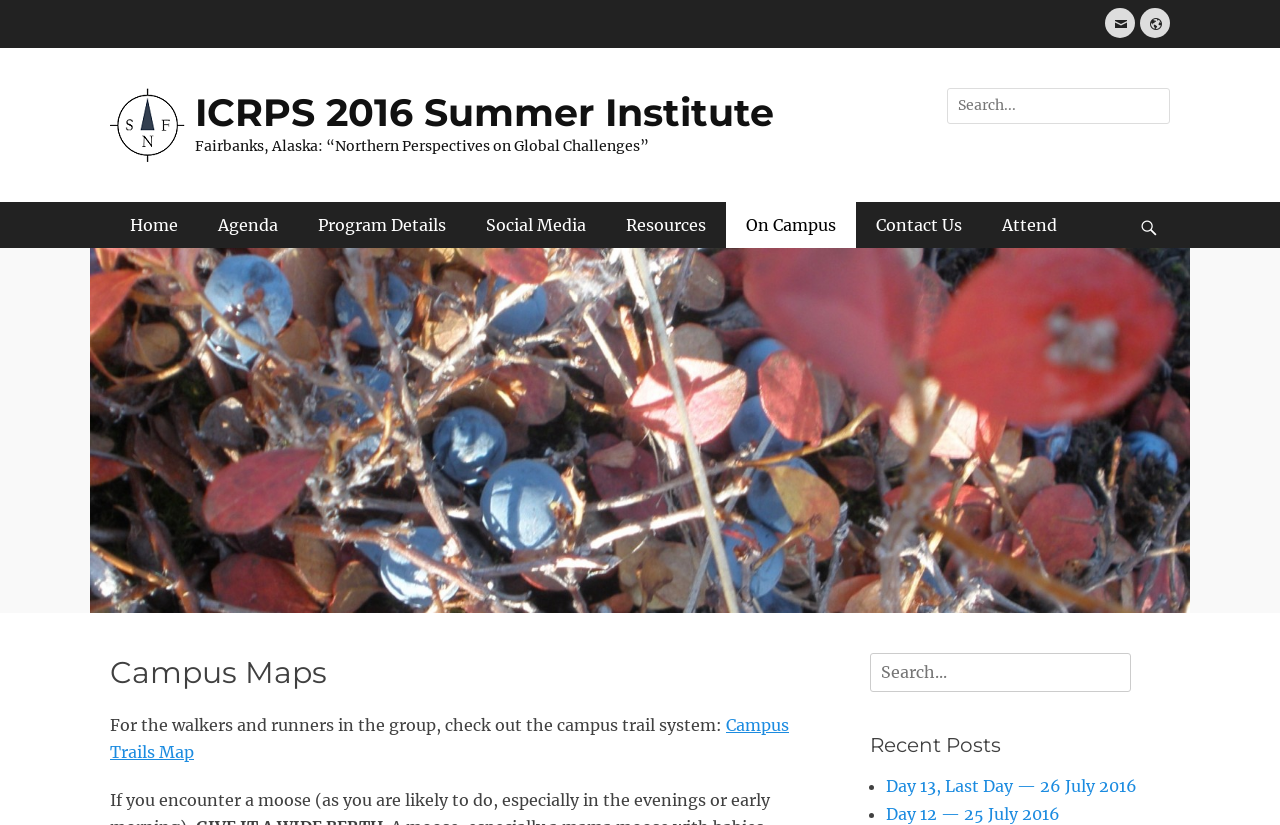Please respond to the question with a concise word or phrase:
What is the location of the summer institute?

Fairbanks, Alaska